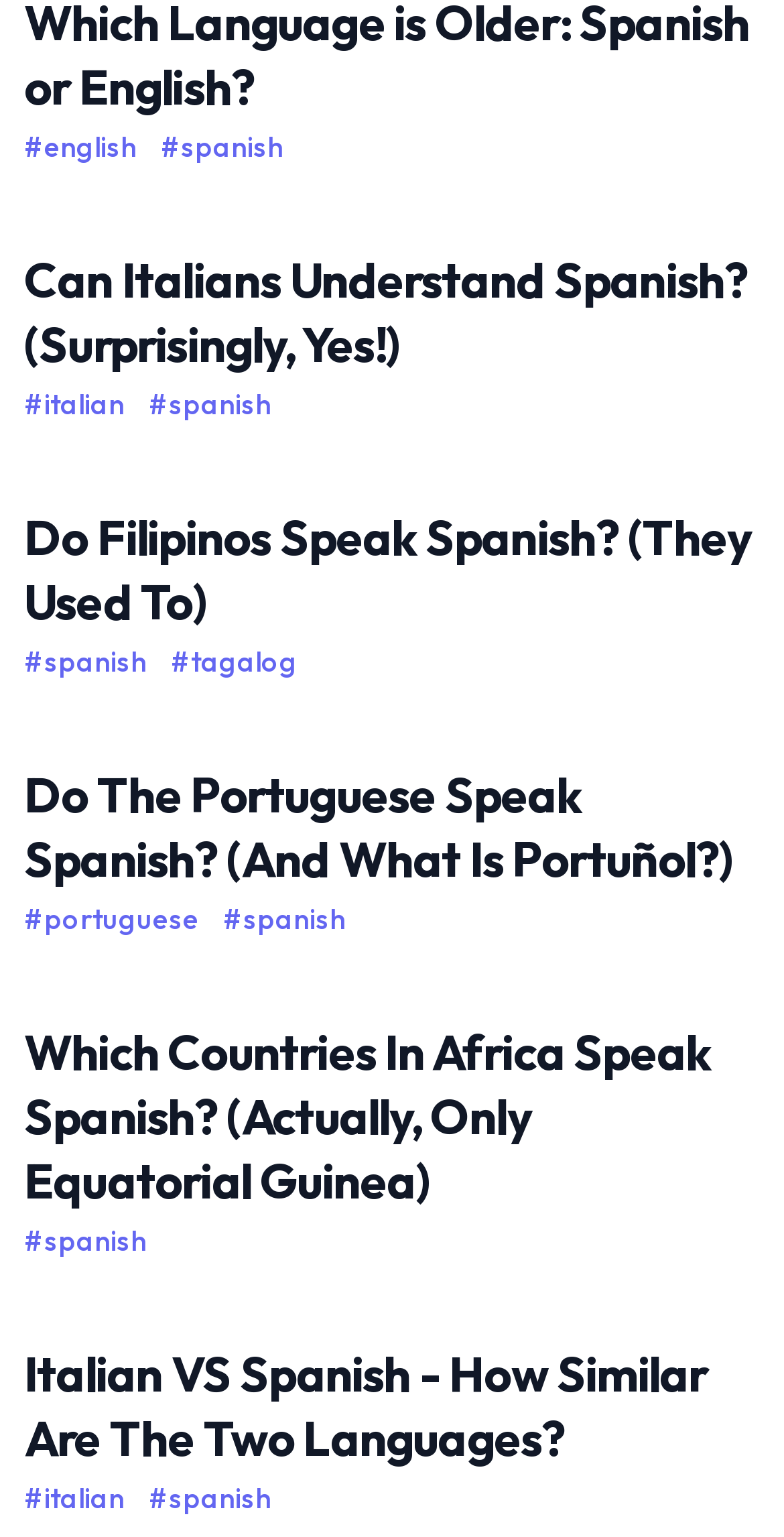How many articles are on this webpage?
Please answer using one word or phrase, based on the screenshot.

5